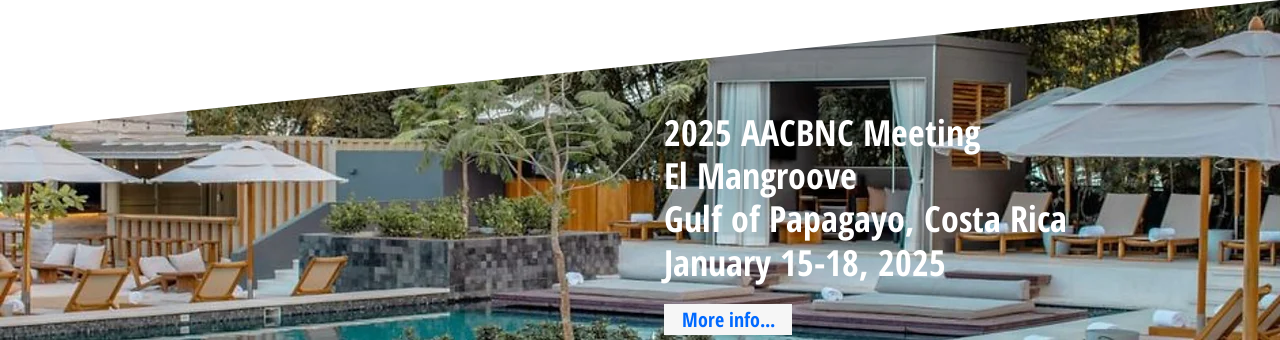Break down the image and provide a full description, noting any significant aspects.

This image depicts a serene and inviting setting at El Mangroove, located in the picturesque Gulf of Papagayo, Costa Rica. The foreground features several sun loungers beneath large umbrellas, arranged around a beautiful swimming pool that reflects the vibrant surroundings. In the background, modern architecture complements the lush greenery, creating a tranquil atmosphere ideal for relaxation and networking.

Superimposed on the image, bold text announces the upcoming 2025 AACBNC Meeting, taking place at this stunning venue from January 15 to 18, 2025. This event promises to be a significant gathering for members of the Association of Anatomy, Cell Biology, and Neurobiology Chairpersons (AACBNC), fostering professional connections and collaboration in a breathtaking environment. For more information, there is a highlighted link for additional details about the meeting.